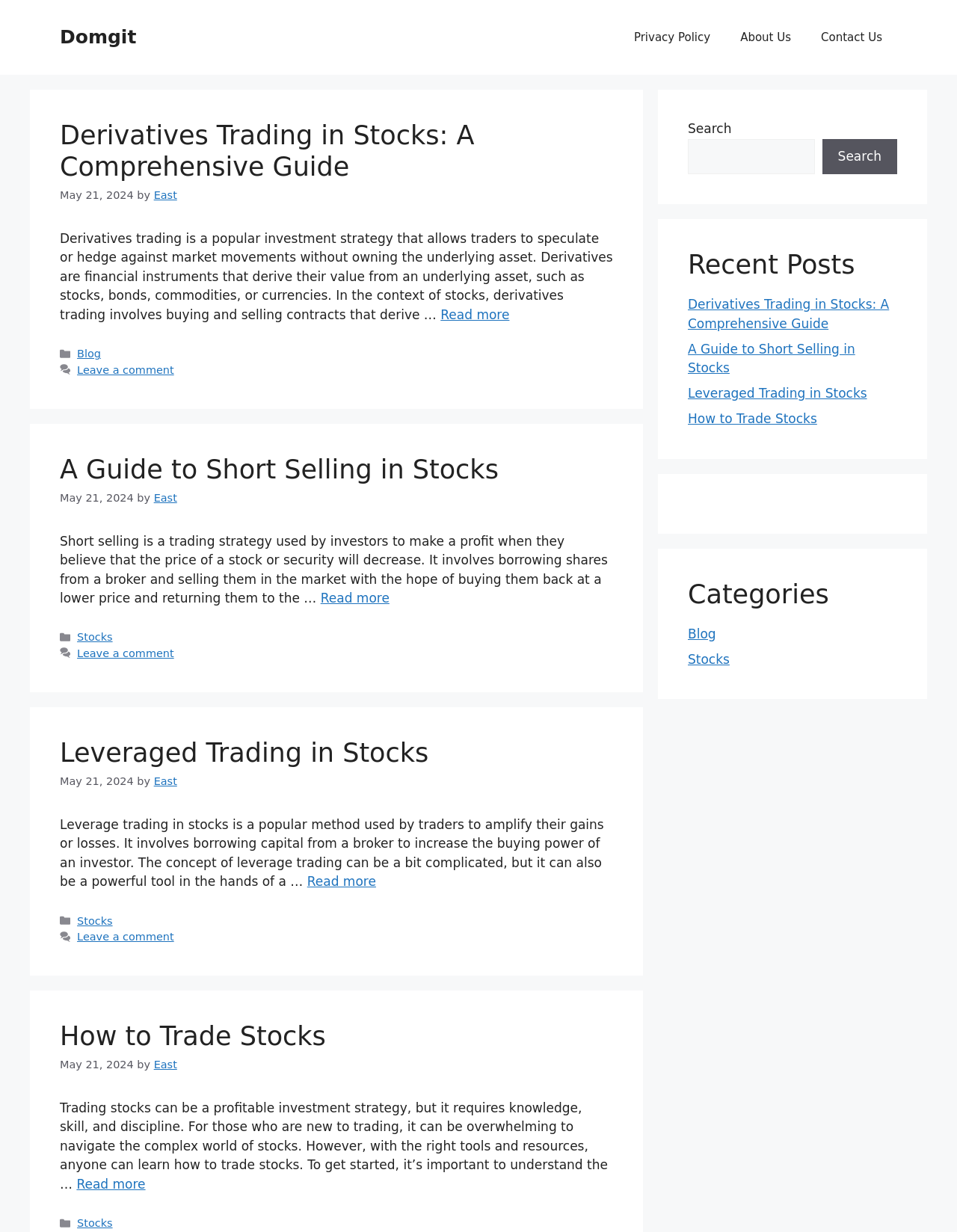Identify the bounding box coordinates for the UI element mentioned here: "Stocks". Provide the coordinates as four float values between 0 and 1, i.e., [left, top, right, bottom].

[0.081, 0.988, 0.118, 0.998]